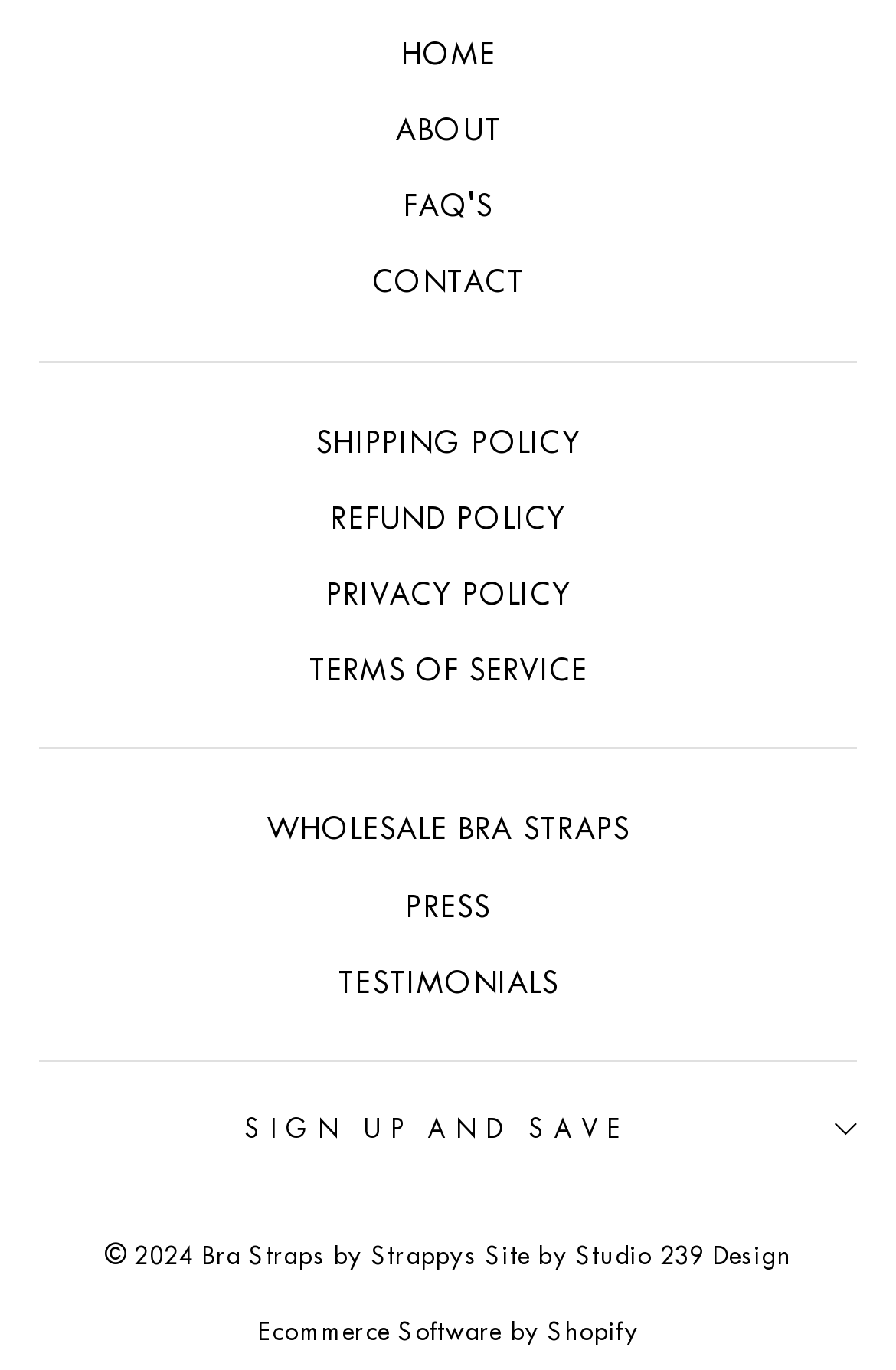What is the name of the company that designed the website?
Could you answer the question in a detailed manner, providing as much information as possible?

The link 'Studio 239 Design' is located at the bottom of the webpage, which suggests that it is the company responsible for designing the website.